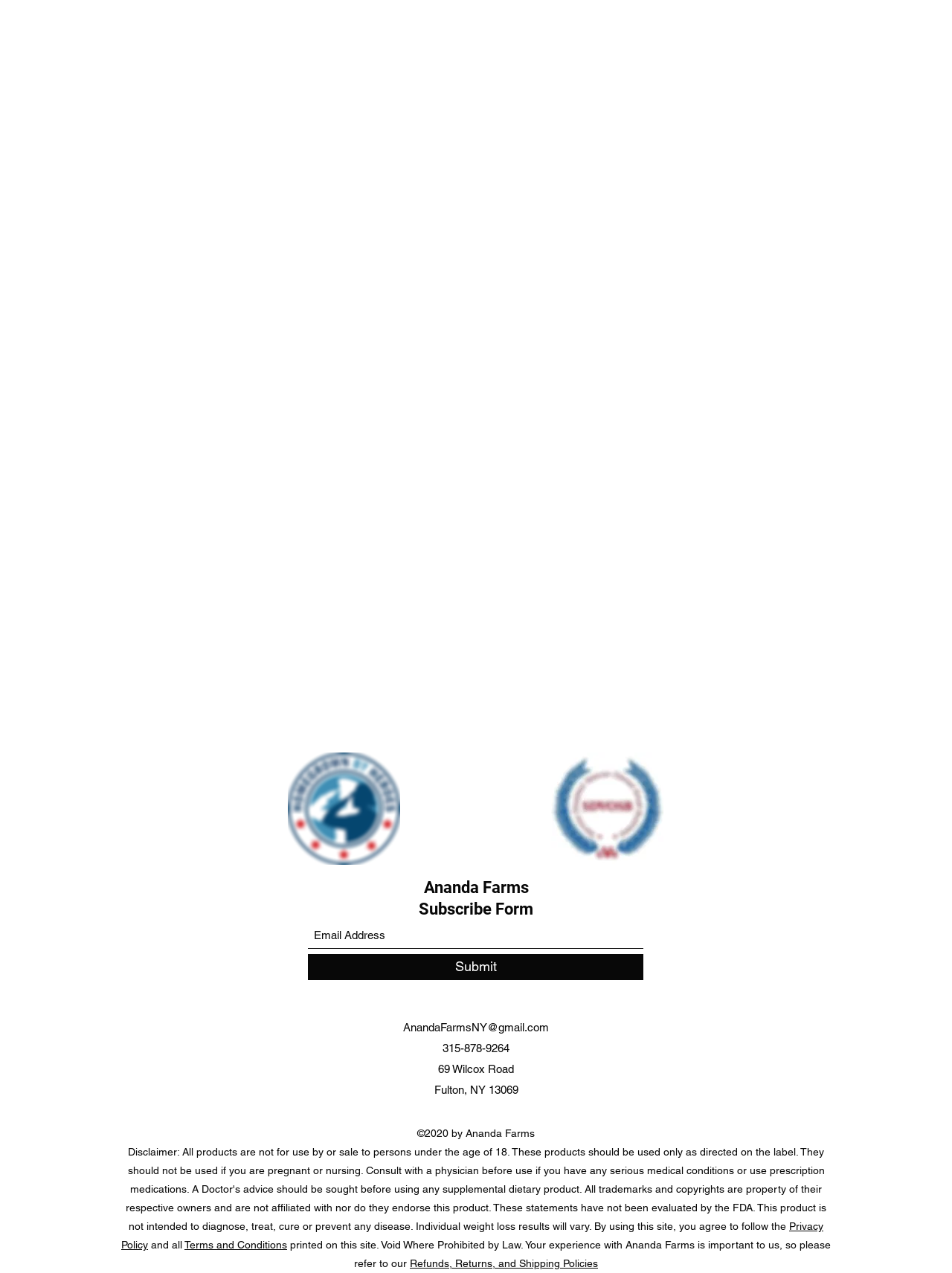Specify the bounding box coordinates for the region that must be clicked to perform the given instruction: "Subscribe with email".

[0.323, 0.725, 0.676, 0.745]